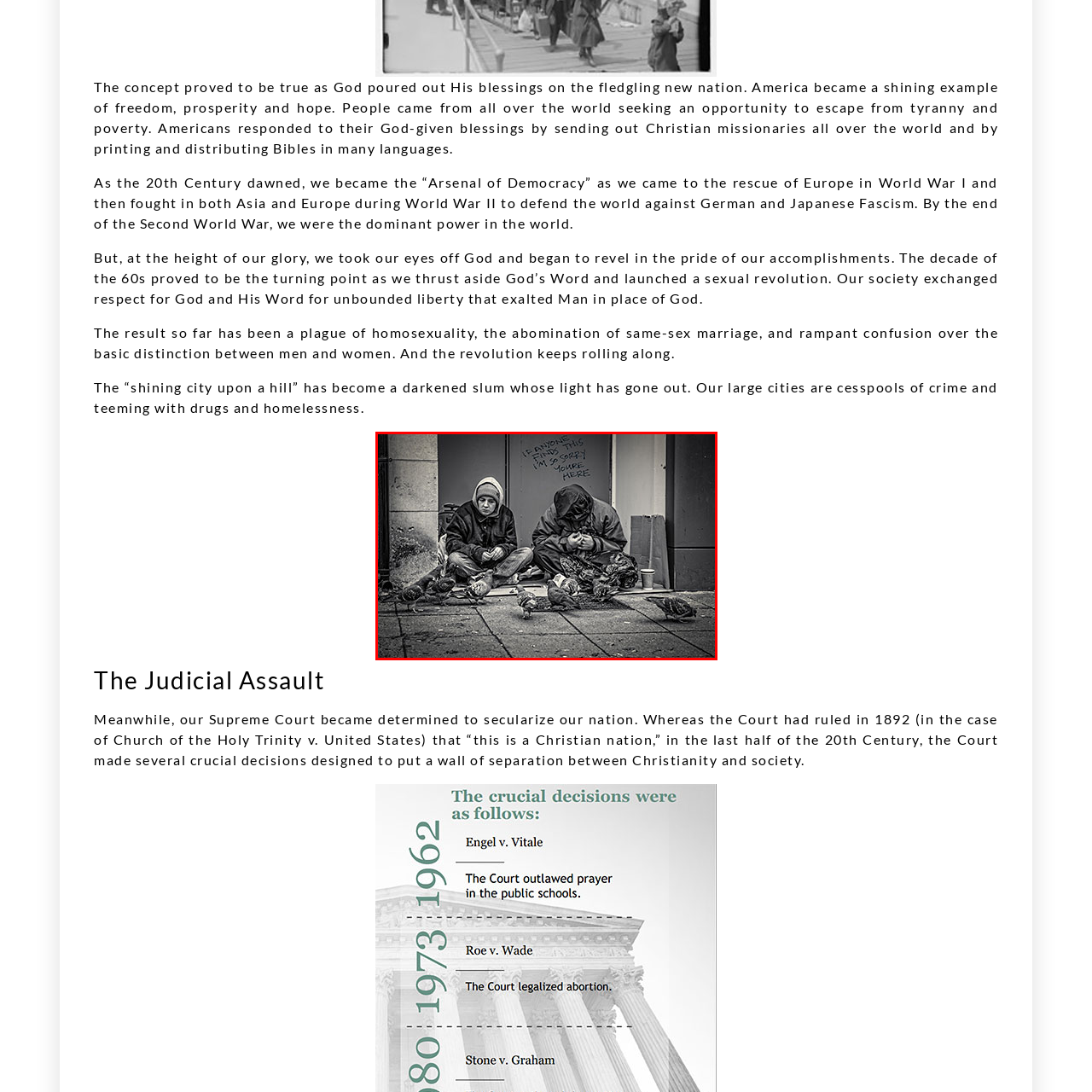Elaborate on the visual details of the image contained within the red boundary.

The image poignantly captures two individuals sitting on the ground, embodying the struggles of homelessness. Dressed in heavy, layered clothing, they appear contemplative, with one person partially obscured by a hood, suggesting a sense of vulnerability and resignation. Surrounding them, a flock of pigeons scavenges for food, a stark reminder of their shared plight in an urban environment. In the background, a wall features graffiti that reads, "IF ANYONE FINDS THIS I’M SO SORRY YOU’RE HERE," which adds an emotional layer to the scene, conveying an unexpected message of apology and a sense of hopelessness. The monochromatic tone emphasizes the grim reality of their situation and the broader implications of societal neglect, reflecting the complexities of urban life and the critical issues associated with poverty and homelessness.